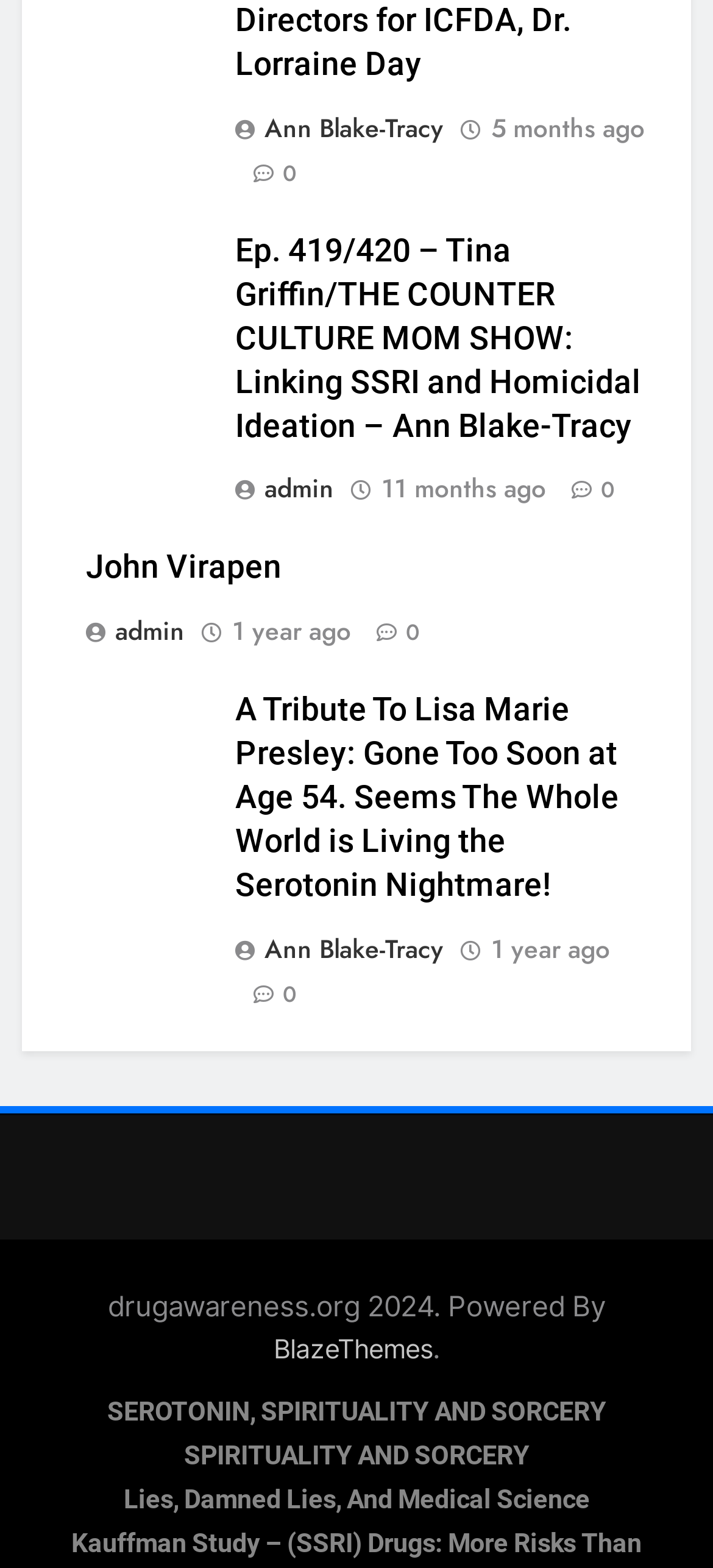How many links are in the footer section?
Please look at the screenshot and answer using one word or phrase.

3